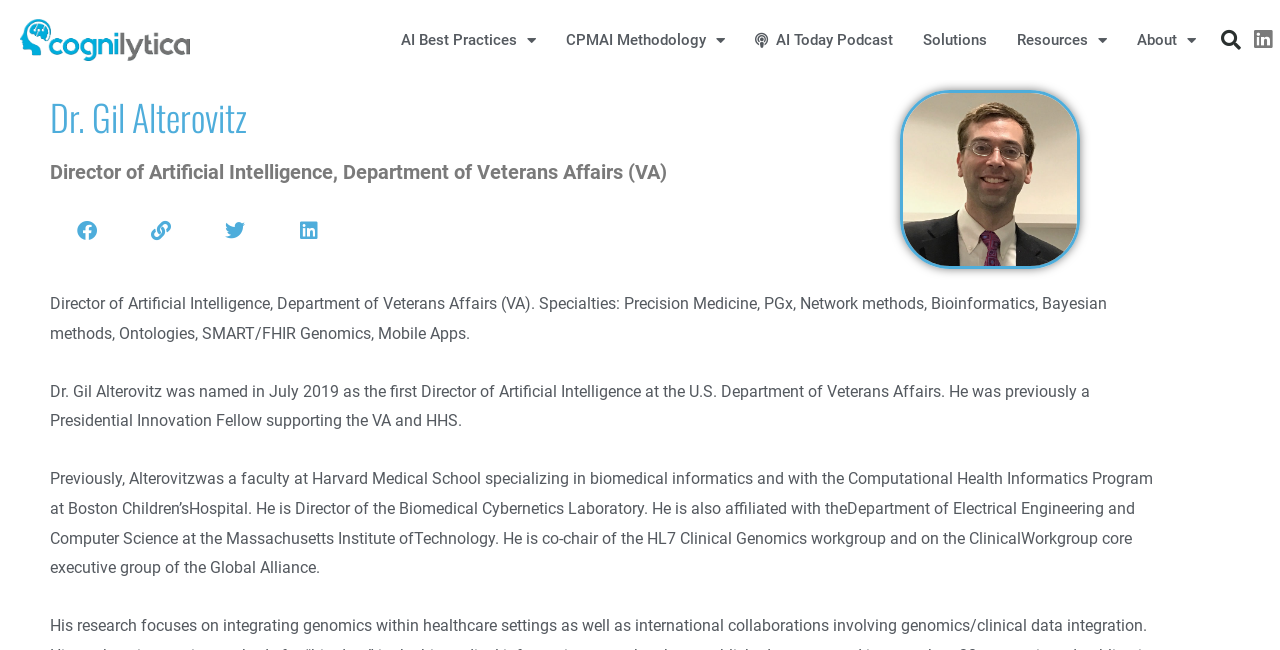Determine the bounding box coordinates of the UI element described below. Use the format (top-left x, top-left y, bottom-right x, bottom-right y) with floating point numbers between 0 and 1: AI Best Practices

[0.302, 0.0, 0.431, 0.123]